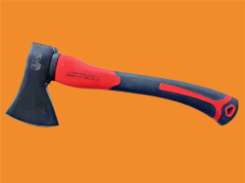Kindly respond to the following question with a single word or a brief phrase: 
What is the material of the axe's handle?

TPR plastic and wood